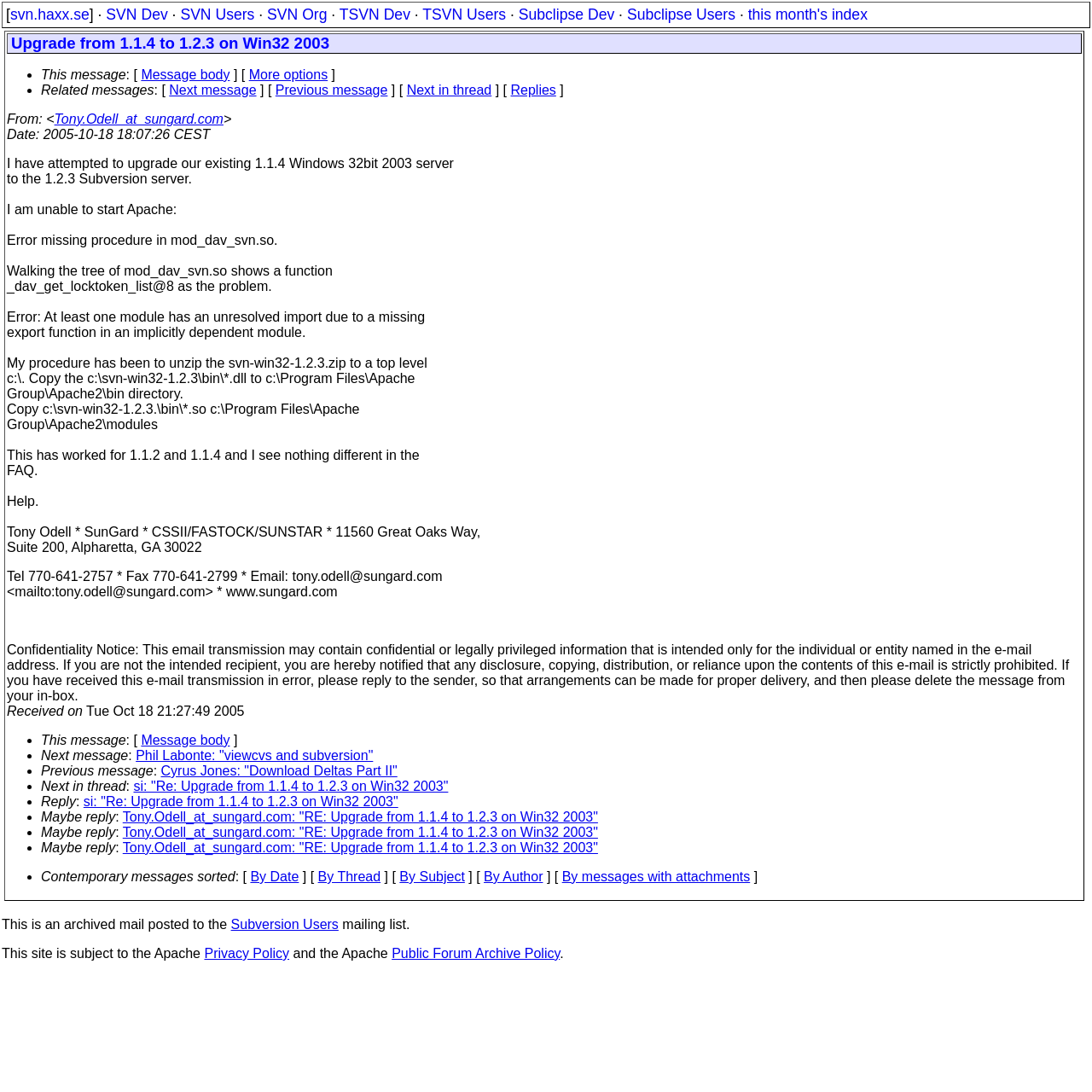Locate the bounding box coordinates of the area you need to click to fulfill this instruction: 'Read the post from Tony Odell'. The coordinates must be in the form of four float numbers ranging from 0 to 1: [left, top, right, bottom].

[0.006, 0.143, 0.416, 0.156]